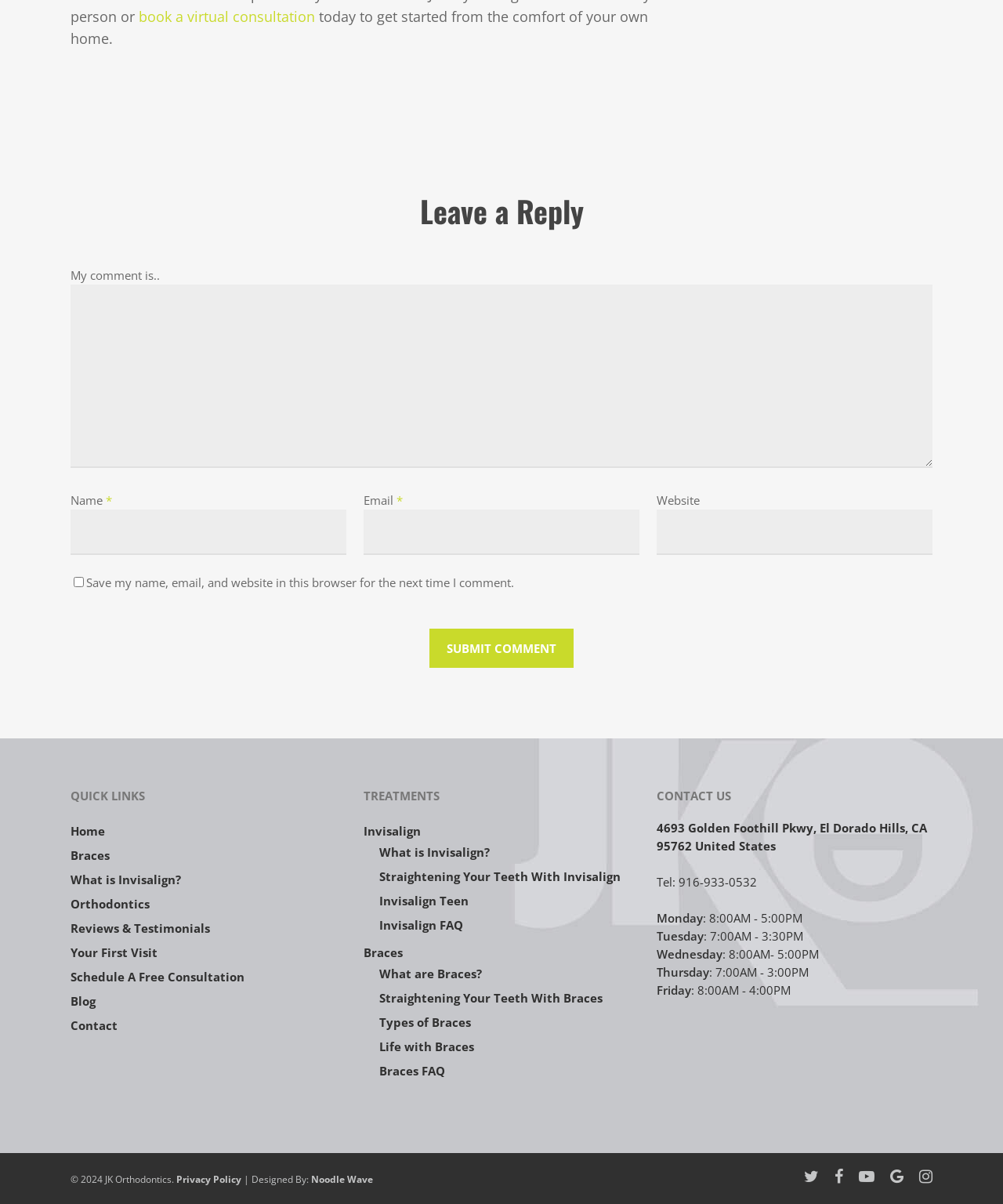Find the bounding box coordinates of the element I should click to carry out the following instruction: "submit a comment".

[0.428, 0.522, 0.572, 0.555]